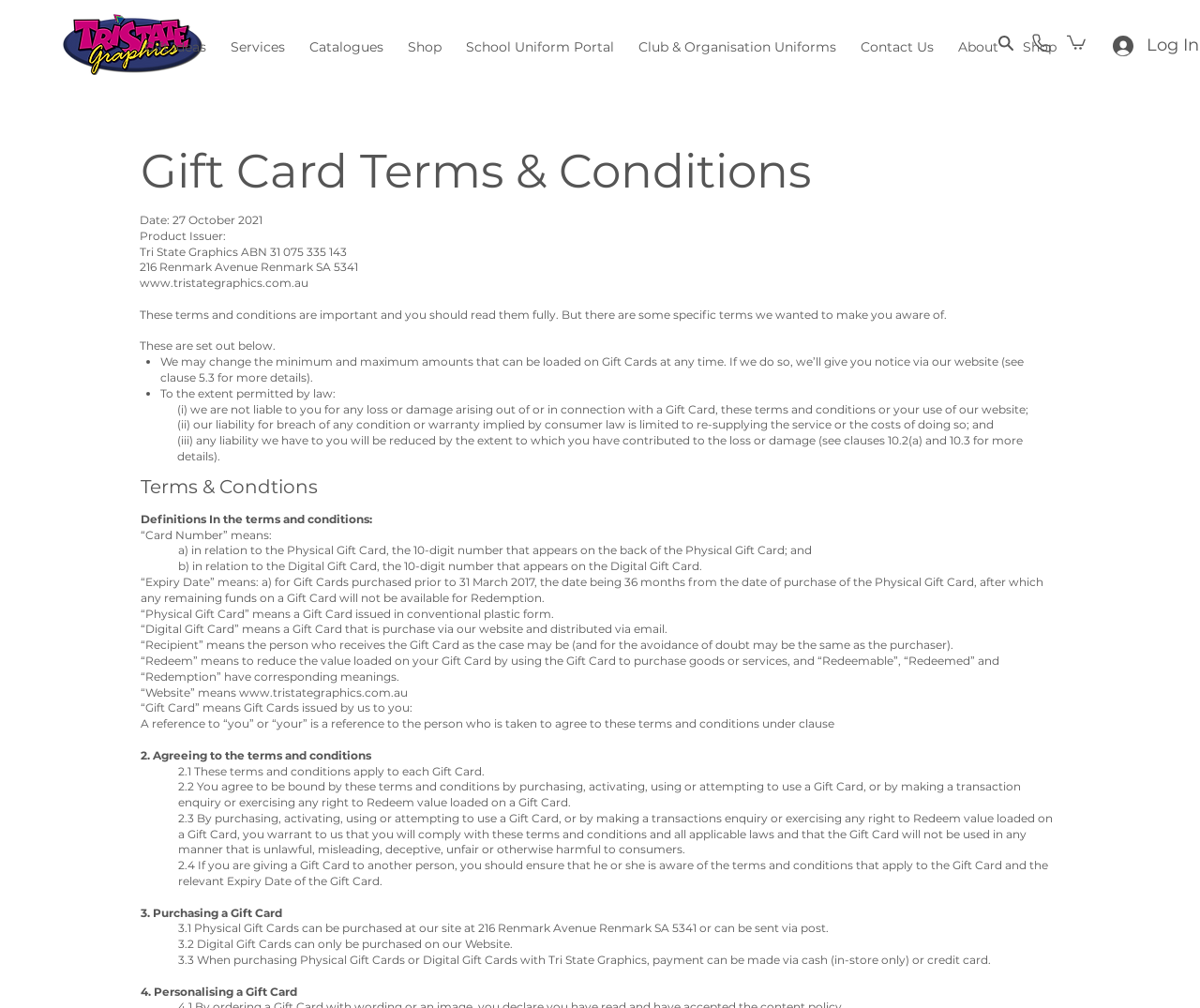Give a complete and precise description of the webpage's appearance.

The webpage is about the Gift Card Terms and Conditions of Tri State Graphics. At the top, there is a logo of Tri State Graphics, a search button, a "Call Now" link, and a "Log In" button. Below the logo, there is a navigation menu with links to "Gift Ideas", "Services", "Catalogues", "Shop", "School Uniform Portal", "Club & Organisation Uniforms", "Contact Us", and "About".

The main content of the webpage is divided into sections, each with a heading. The first section is the "Gift Card Terms & Conditions" heading, followed by a date and the issuer's information. Below this, there is a paragraph explaining the importance of reading the terms and conditions.

The next section lists specific terms and conditions, including the minimum and maximum amounts that can be loaded on Gift Cards, liability, and definitions of key terms such as "Card Number", "Expiry Date", "Physical Gift Card", "Digital Gift Card", "Recipient", "Redeem", and "Website".

Further down, there are sections on agreeing to the terms and conditions, purchasing a Gift Card, and personalizing a Gift Card. Each section has multiple paragraphs explaining the details of the terms and conditions.

Throughout the webpage, there are no images except for the logo of Tri State Graphics at the top. The layout is clean and easy to read, with clear headings and concise text.